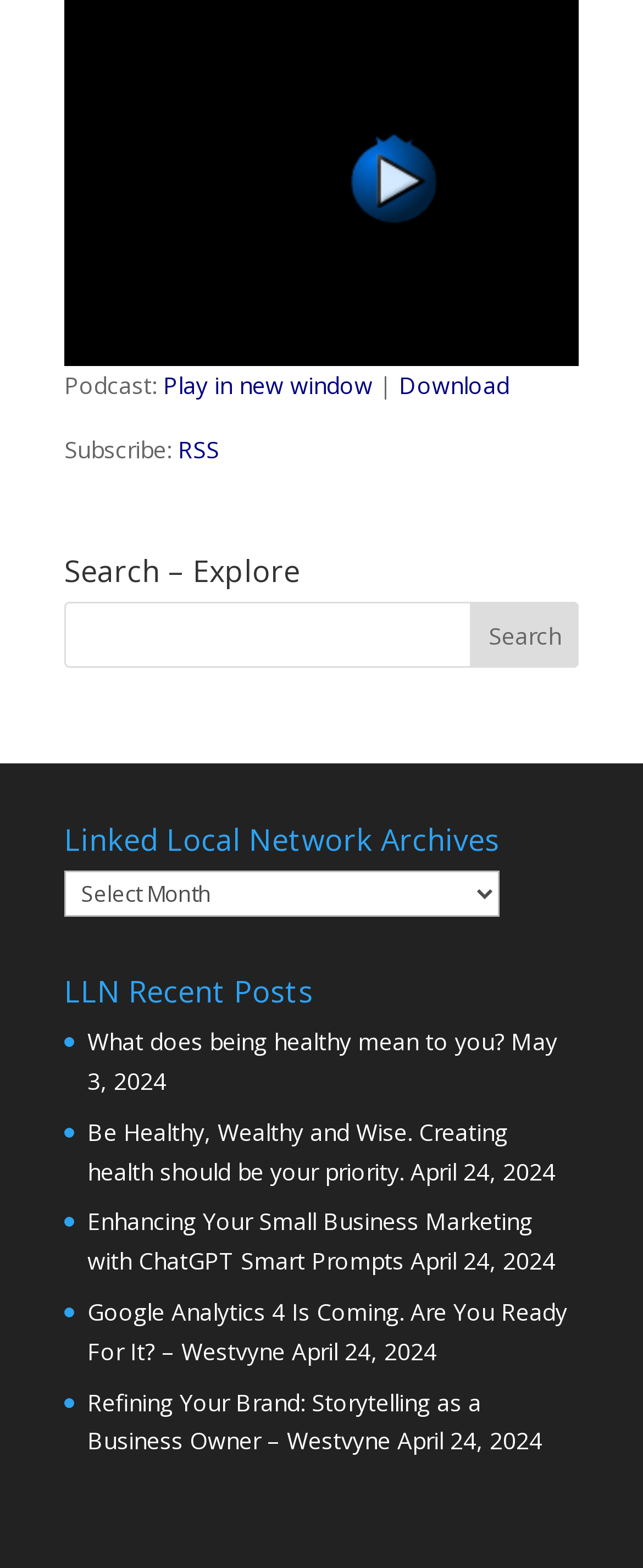Please determine the bounding box coordinates for the element that should be clicked to follow these instructions: "Select an option from the Linked Local Network Archives".

[0.1, 0.556, 0.777, 0.585]